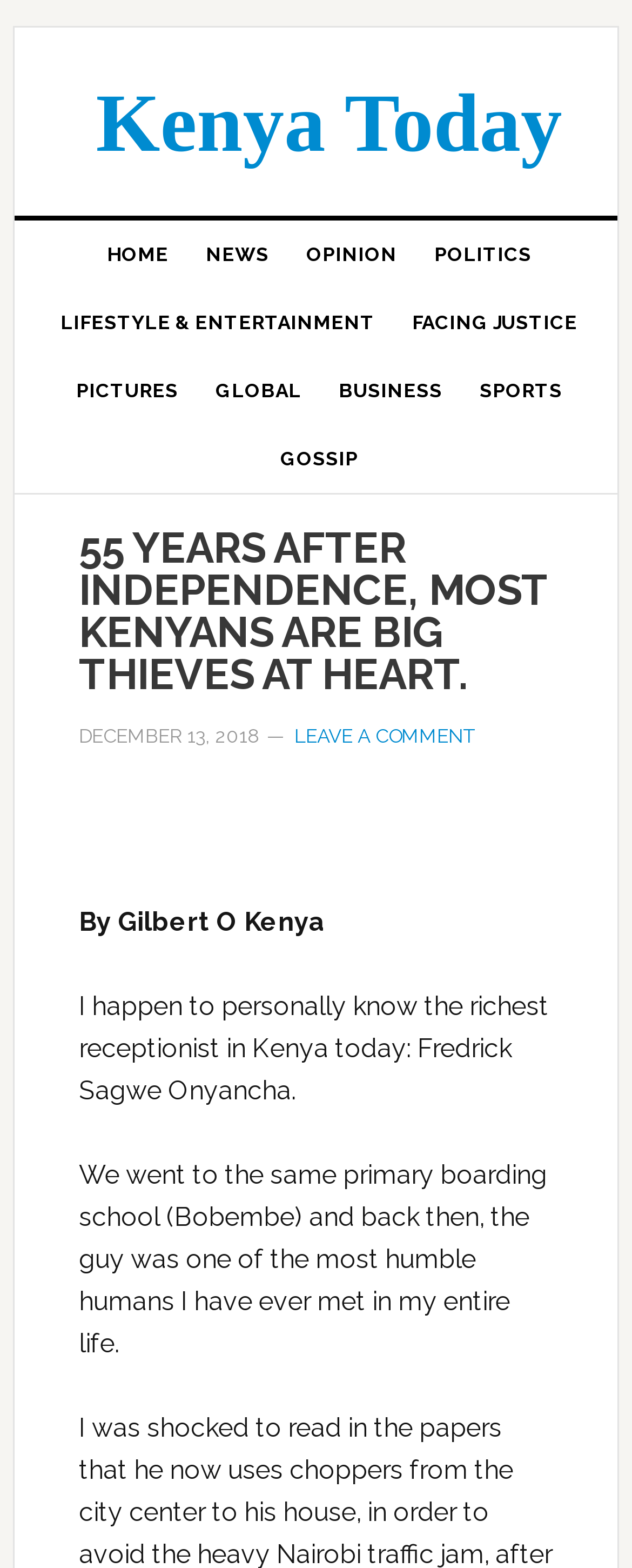Identify and provide the title of the webpage.

55 YEARS AFTER INDEPENDENCE, MOST KENYANS ARE BIG THIEVES AT HEART.